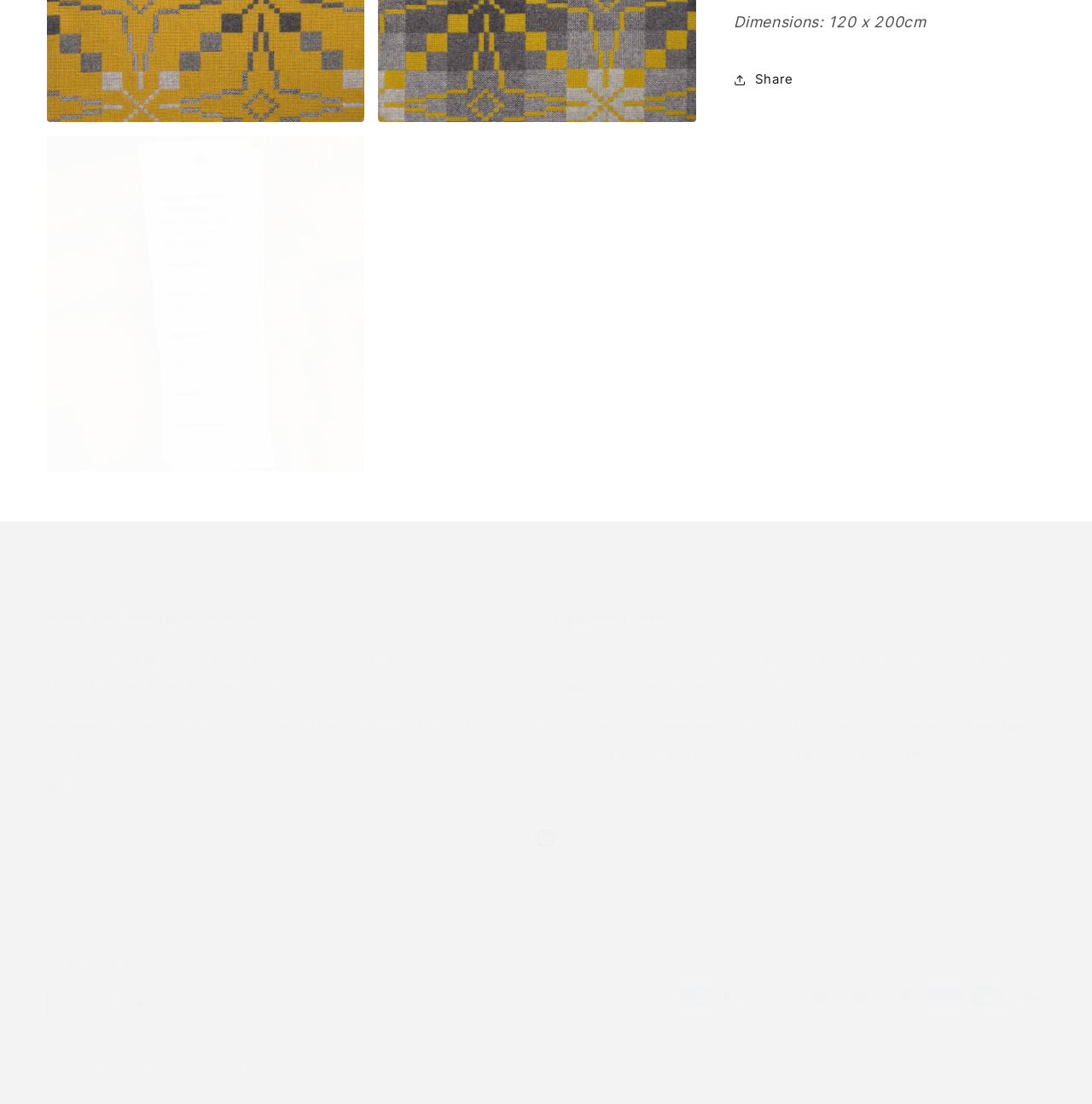Respond with a single word or phrase for the following question: 
What is the opening hour on Sundays?

11.00am to 5.00pm